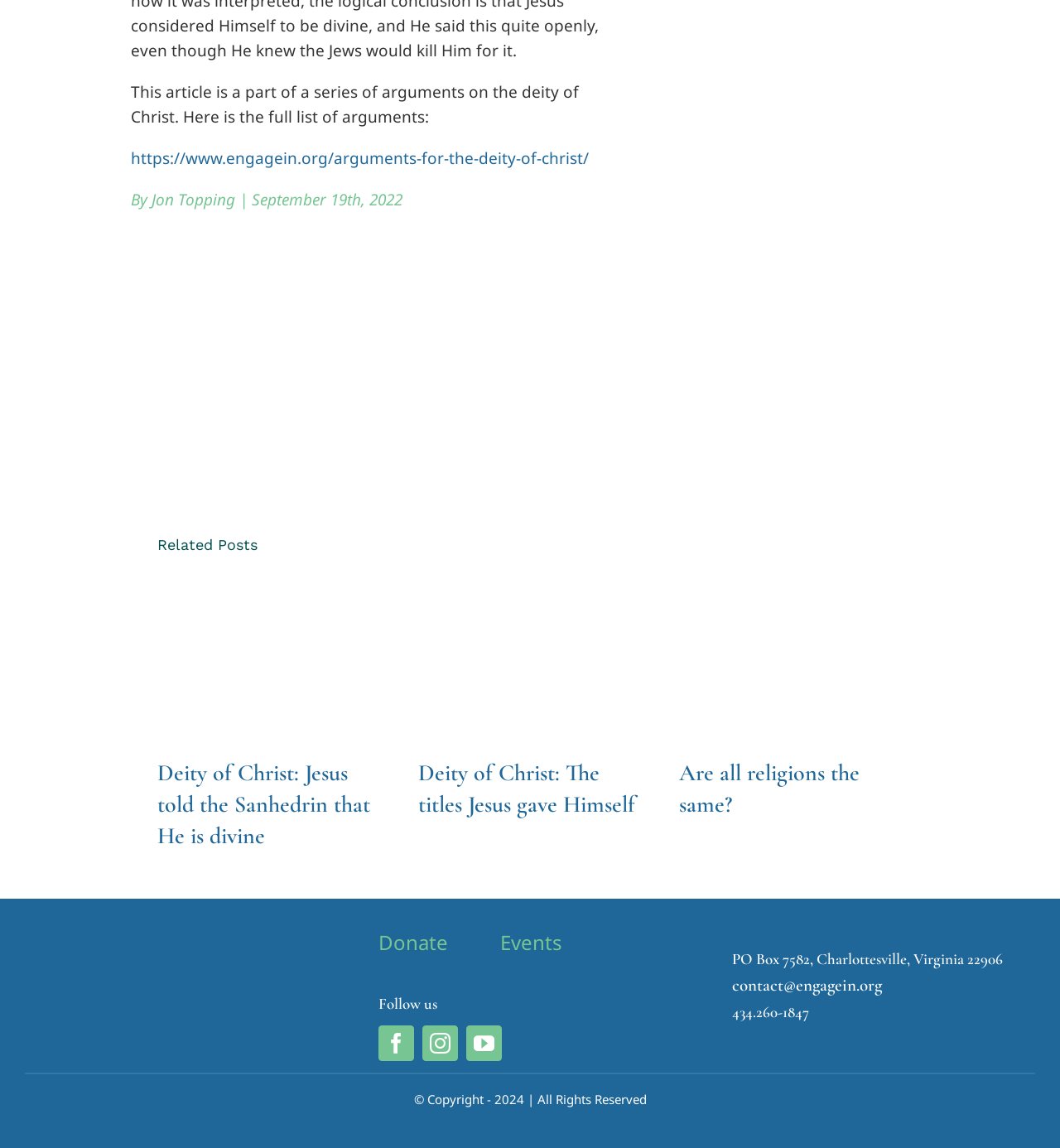Pinpoint the bounding box coordinates for the area that should be clicked to perform the following instruction: "Donate to Engage International".

[0.357, 0.803, 0.472, 0.838]